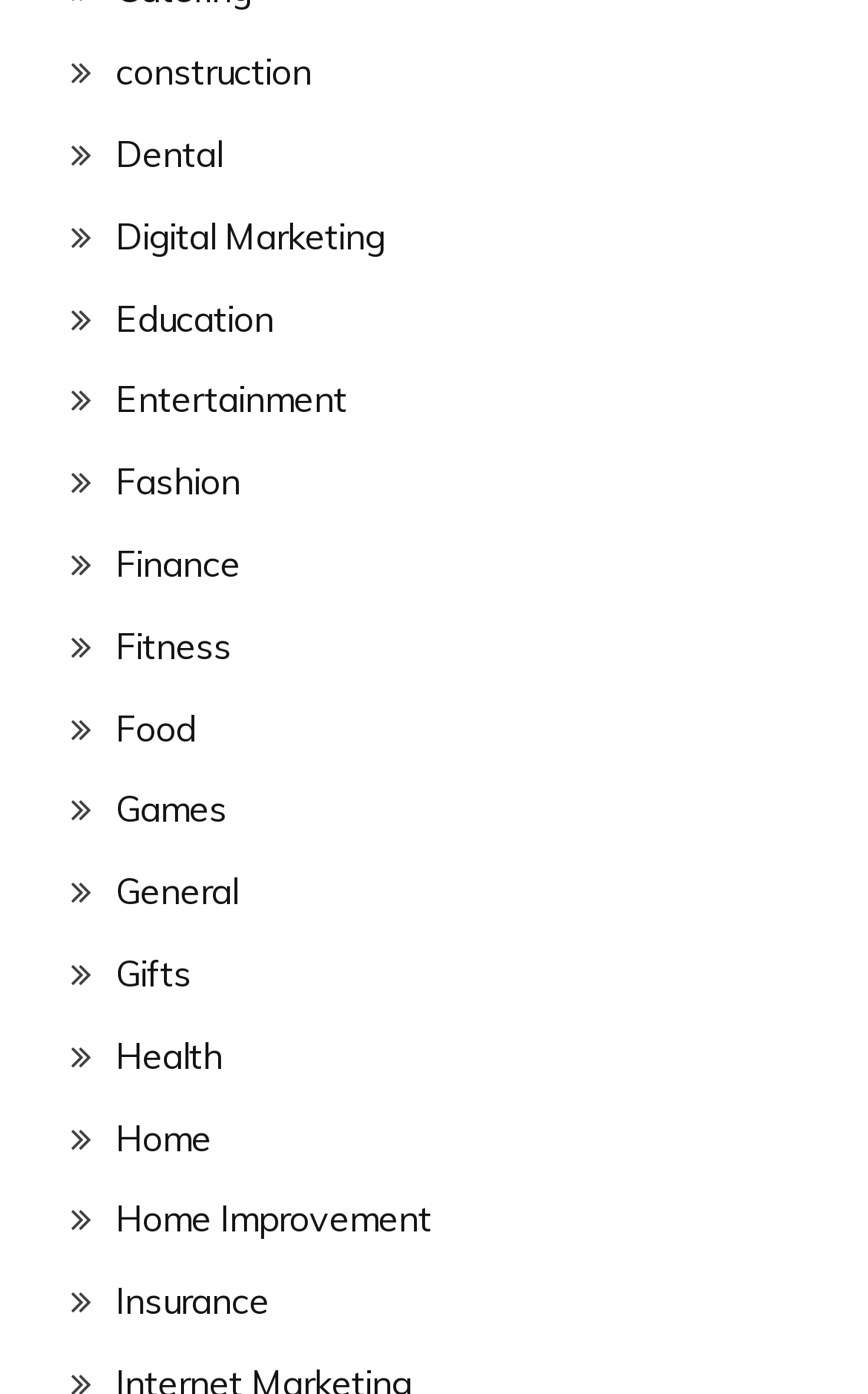Please examine the image and provide a detailed answer to the question: Are 'Home' and 'Home Improvement' adjacent?

By comparing the y1 and y2 coordinates of the link elements 'Home' and 'Home Improvement', I found that they are adjacent to each other vertically.